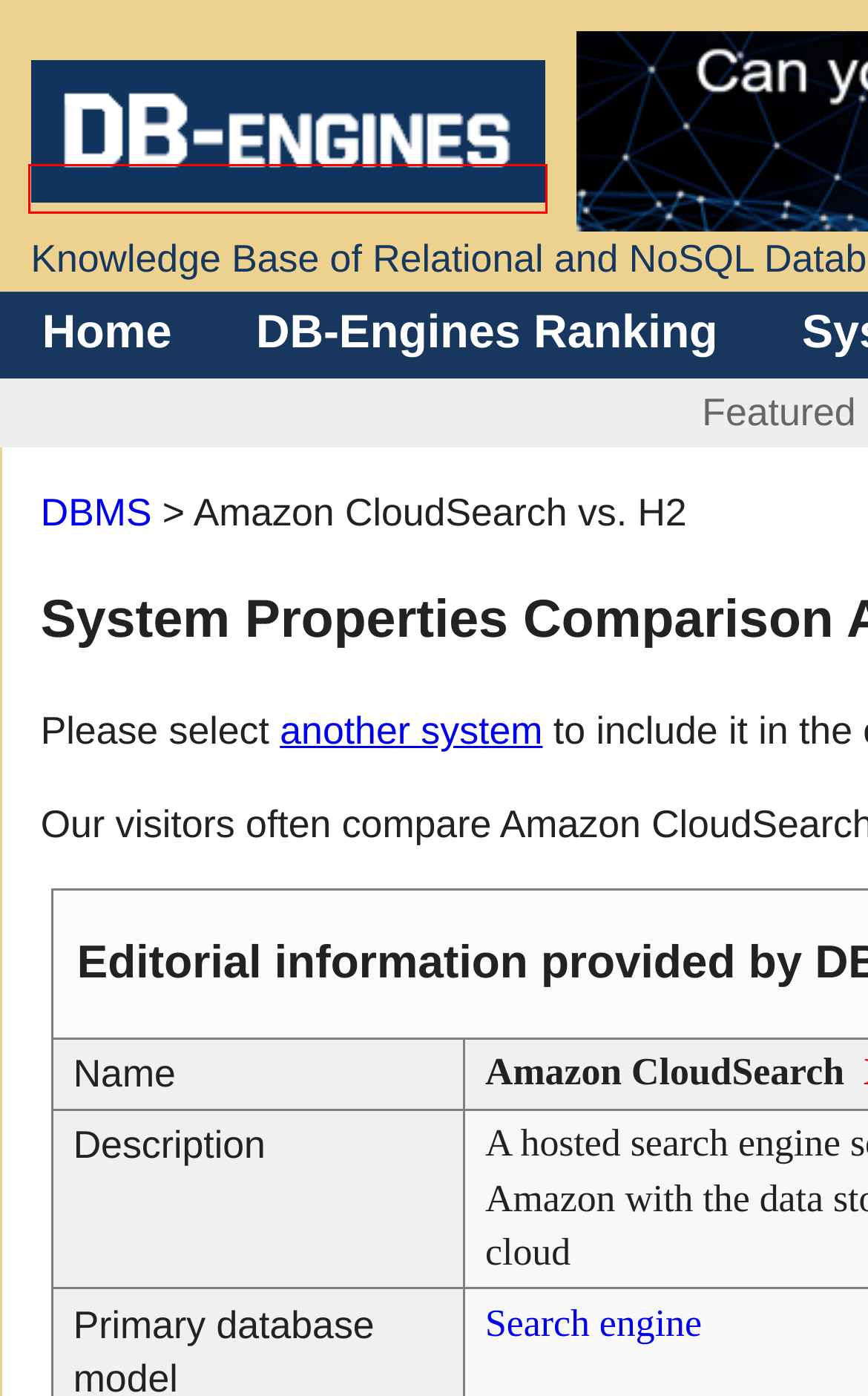Provided is a screenshot of a webpage with a red bounding box around an element. Select the most accurate webpage description for the page that appears after clicking the highlighted element. Here are the candidates:
A. 303 Amazon CloudSearch and H2 alternatives
B. Amazon CloudSearch vs. H2 Vergleich
C. Search Engines - DB-Engines Encyclopedia
D. Relational DBMS - DB-Engines Encyclopedia
E. Fully Managed Graph Database Service | Neo4j AuraDB
F. DB-Engines - Privacy Policy
G. DB-Engines Ranking - popularity ranking of database management systems
H. DB-Engines - Knowledge Base of Relational and NoSQL Database Management Systems

H